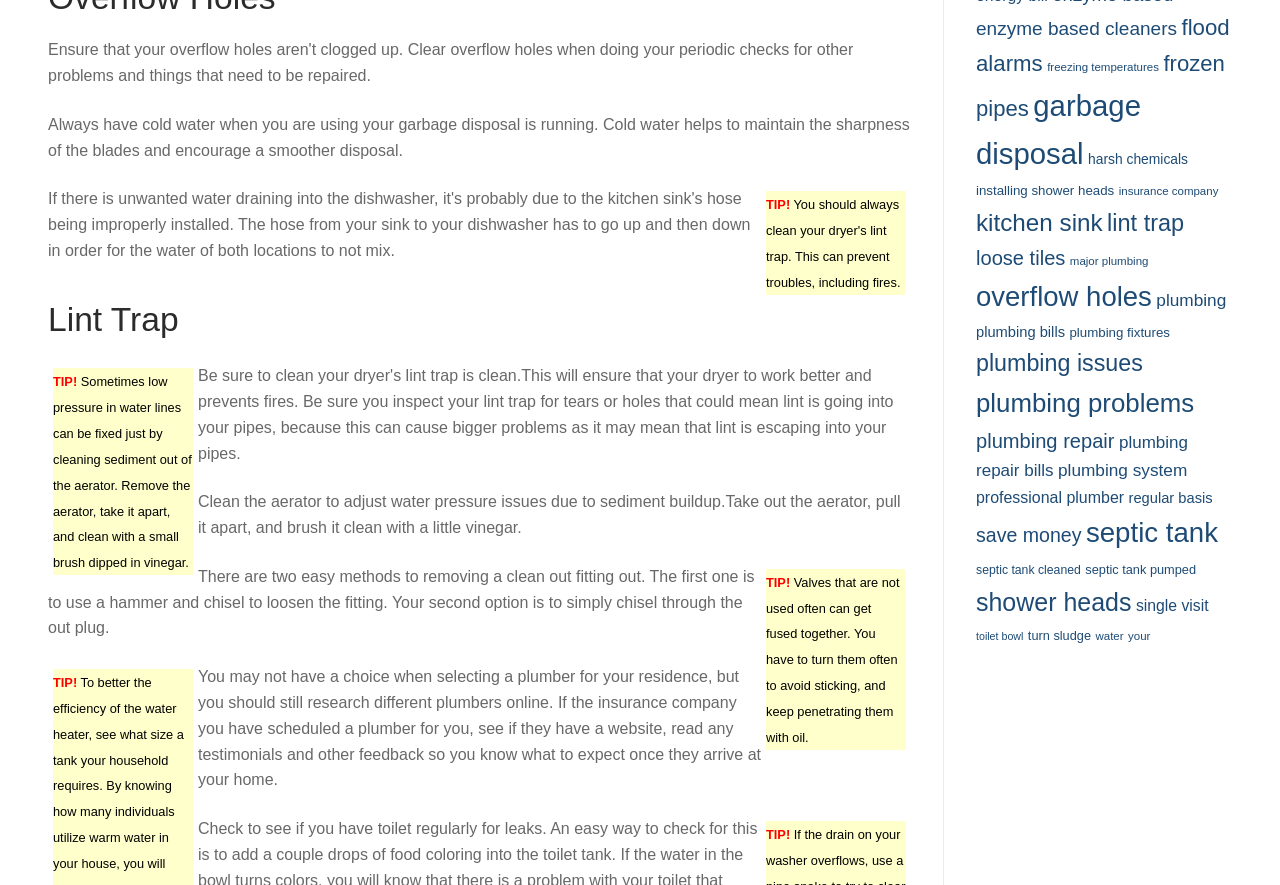Please identify the bounding box coordinates of the area I need to click to accomplish the following instruction: "Explore plumbing issues".

[0.762, 0.396, 0.893, 0.425]